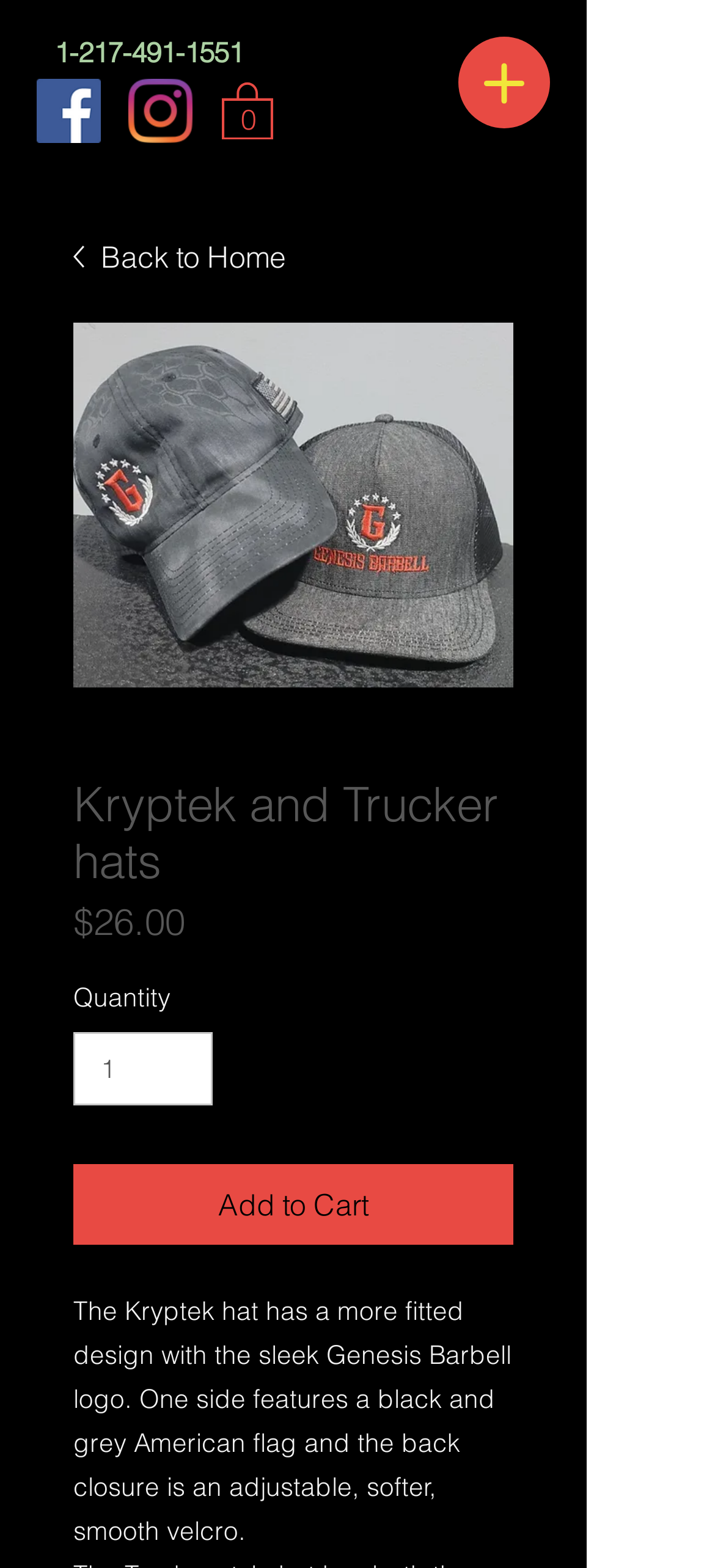Construct a comprehensive caption that outlines the webpage's structure and content.

This webpage is about Kryptek and Trucker hats, specifically featuring the Genesis Barbell logo. At the top left, there is a social bar with links to Facebook and Instagram, each accompanied by their respective icons. Next to the social bar, there is a link to contact the seller with a phone number. On the top right, there is a cart icon with a notification that it has 0 items.

Below the top navigation, there is a navigation menu button that, when opened, displays a menu with a link to go back to the home page, accompanied by a small icon. The menu also features a large image of the Kryptek and Trucker hats, a heading with the same title, and a price tag of $26.00. Below the price, there are labels for "Price" and "Quantity", with a spin button to adjust the quantity. There is also an "Add to Cart" button.

The main content of the page is a descriptive text about the Kryptek hat, which has a more fitted design with the sleek Genesis Barbell logo. The text also mentions that one side of the hat features a black and grey American flag, and the back closure is an adjustable, softer, smooth velcro.